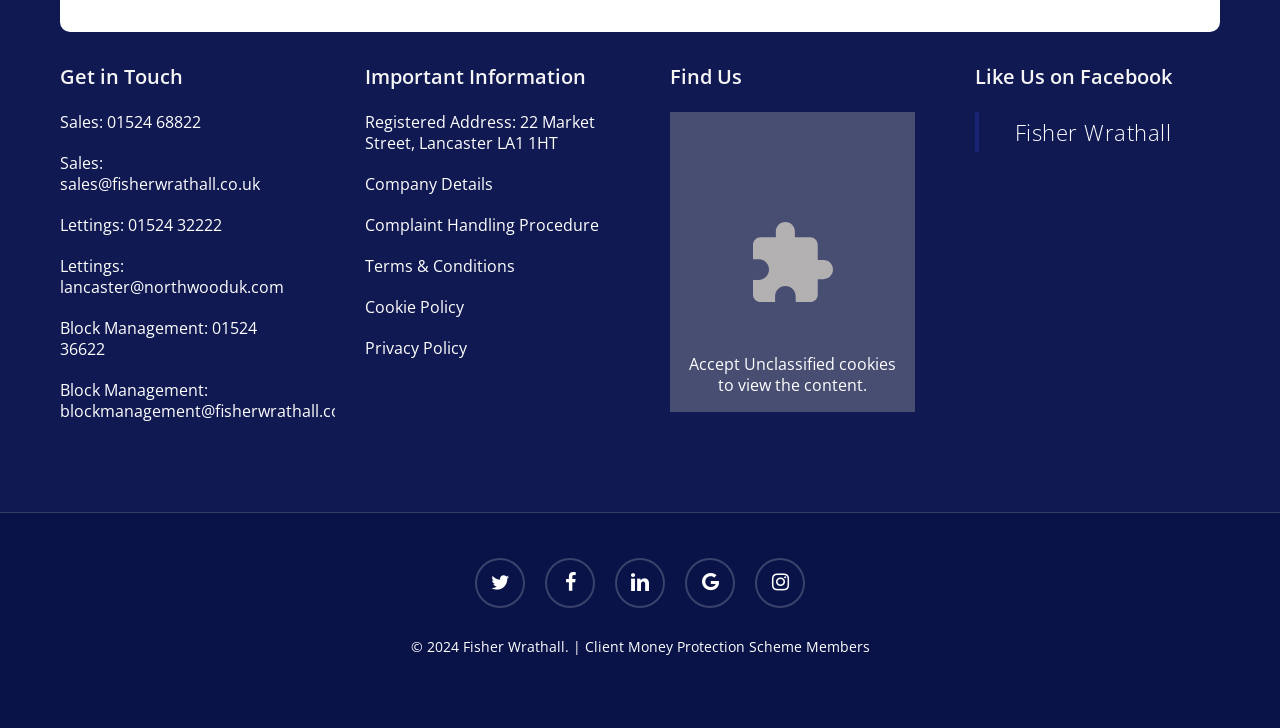Answer the following inquiry with a single word or phrase:
What is the year of the copyright statement?

2024